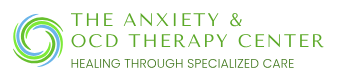Give a thorough explanation of the elements present in the image.

The image features the logo of "The Anxiety & OCD Therapy Center," prominently displayed with a design that includes circular elements in blue and green, symbolizing a soothing and holistic approach to mental health. Below the main title, the center's motto reads "Healing Through Specialized Care," emphasizing their commitment to providing tailored therapeutic services. The logo reflects a modern, professional aesthetic aimed at conveying trust and reassurance to visitors seeking support for anxiety and OCD.